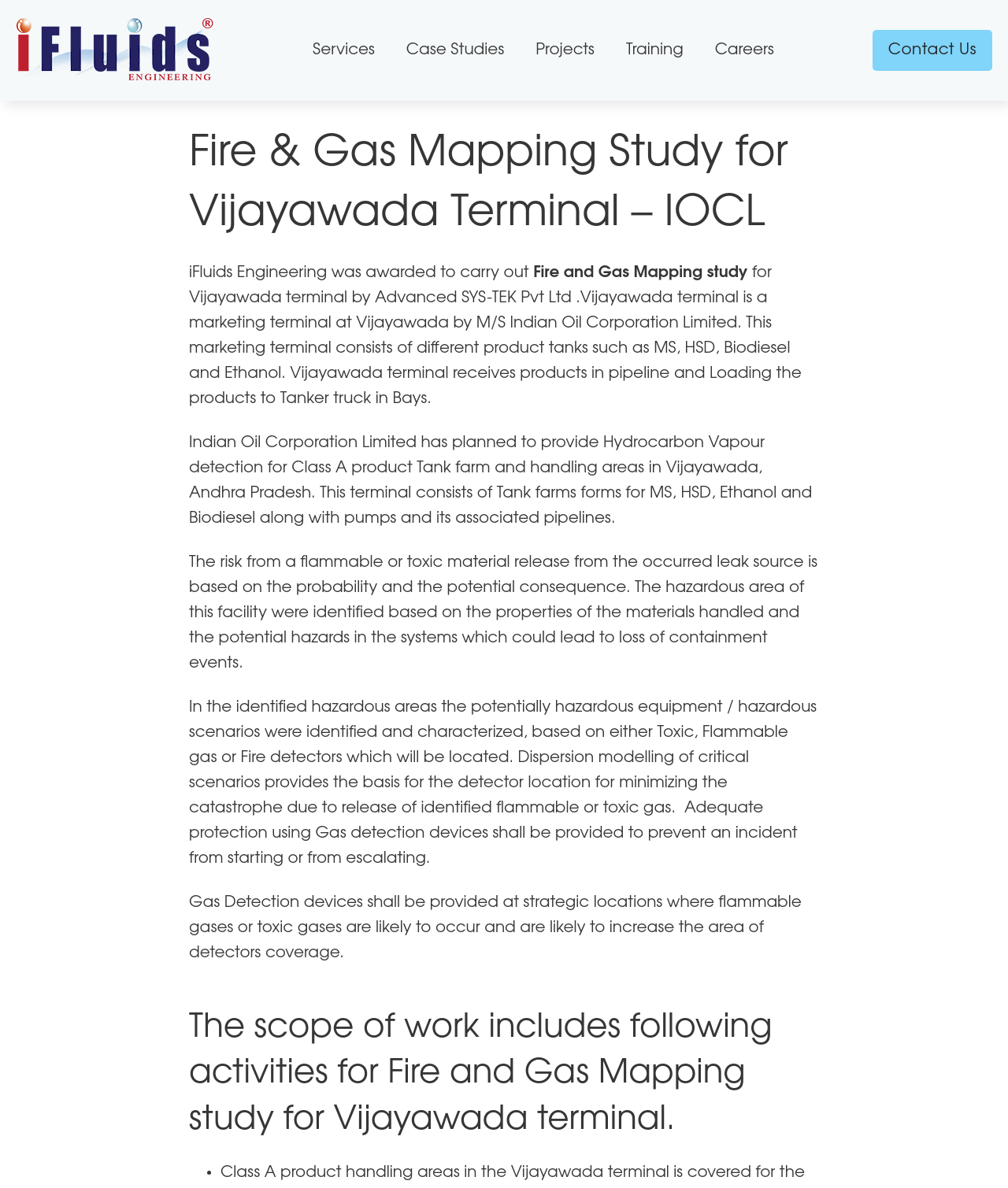Determine the title of the webpage and give its text content.

Fire & Gas Mapping Study for Vijayawada Terminal – IOCL